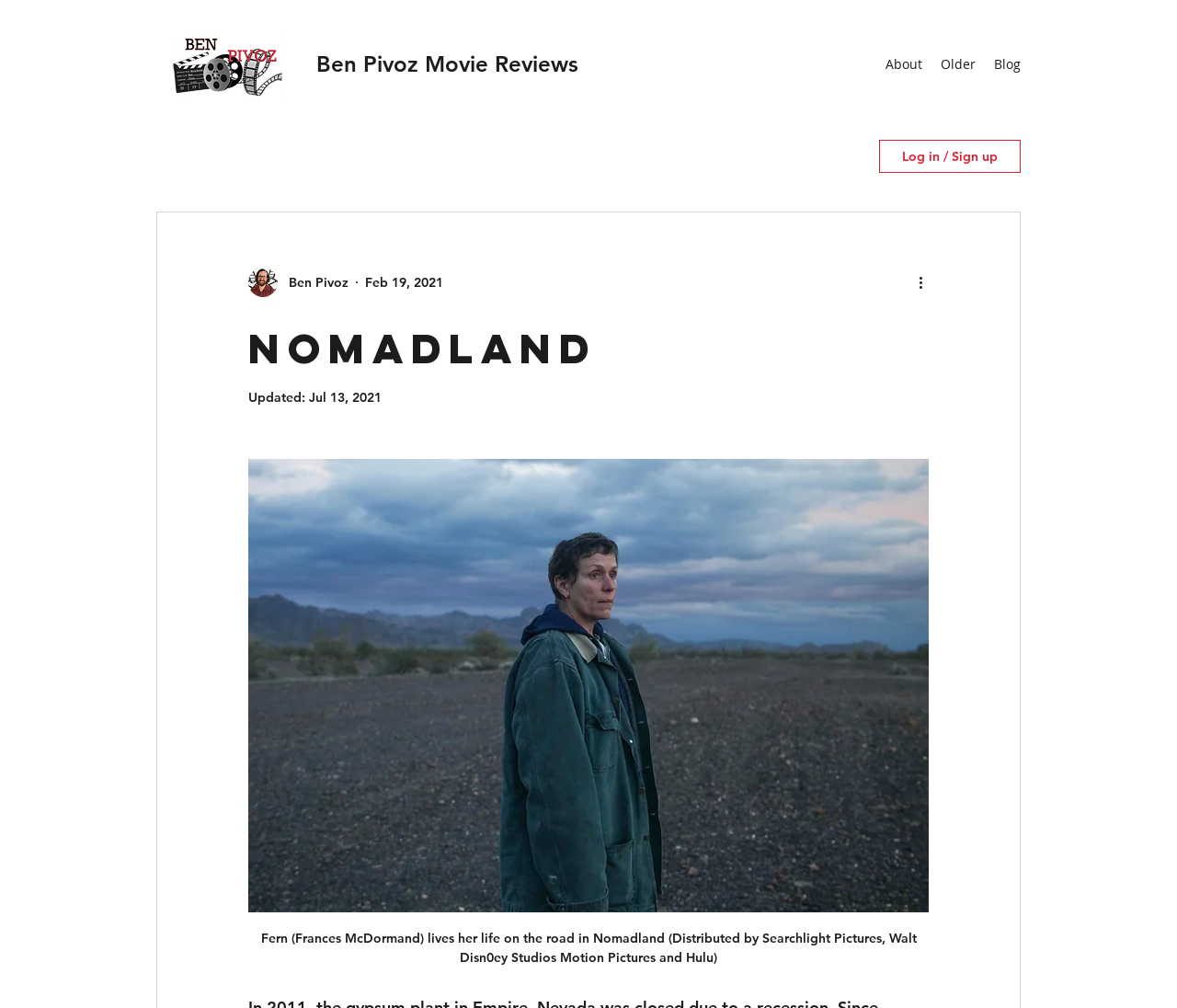Locate the bounding box of the UI element defined by this description: "Terms of Service". The coordinates should be given as four float numbers between 0 and 1, formatted as [left, top, right, bottom].

None